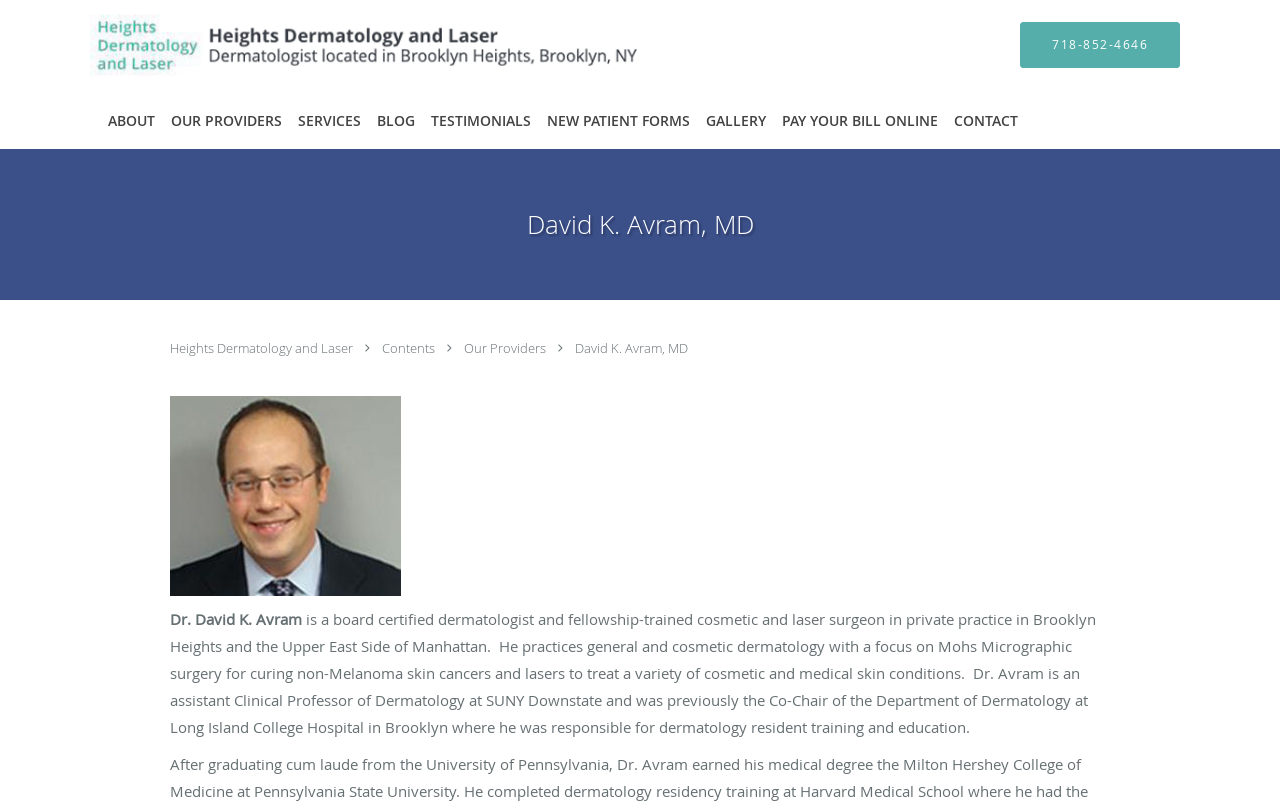What is the name of the dermatologist featured on the webpage?
Use the information from the screenshot to give a comprehensive response to the question.

I found the name of the dermatologist by looking at the heading element with the text 'David K. Avram, MD' which is located at the top of the webpage. This heading is also linked to the practice logo.